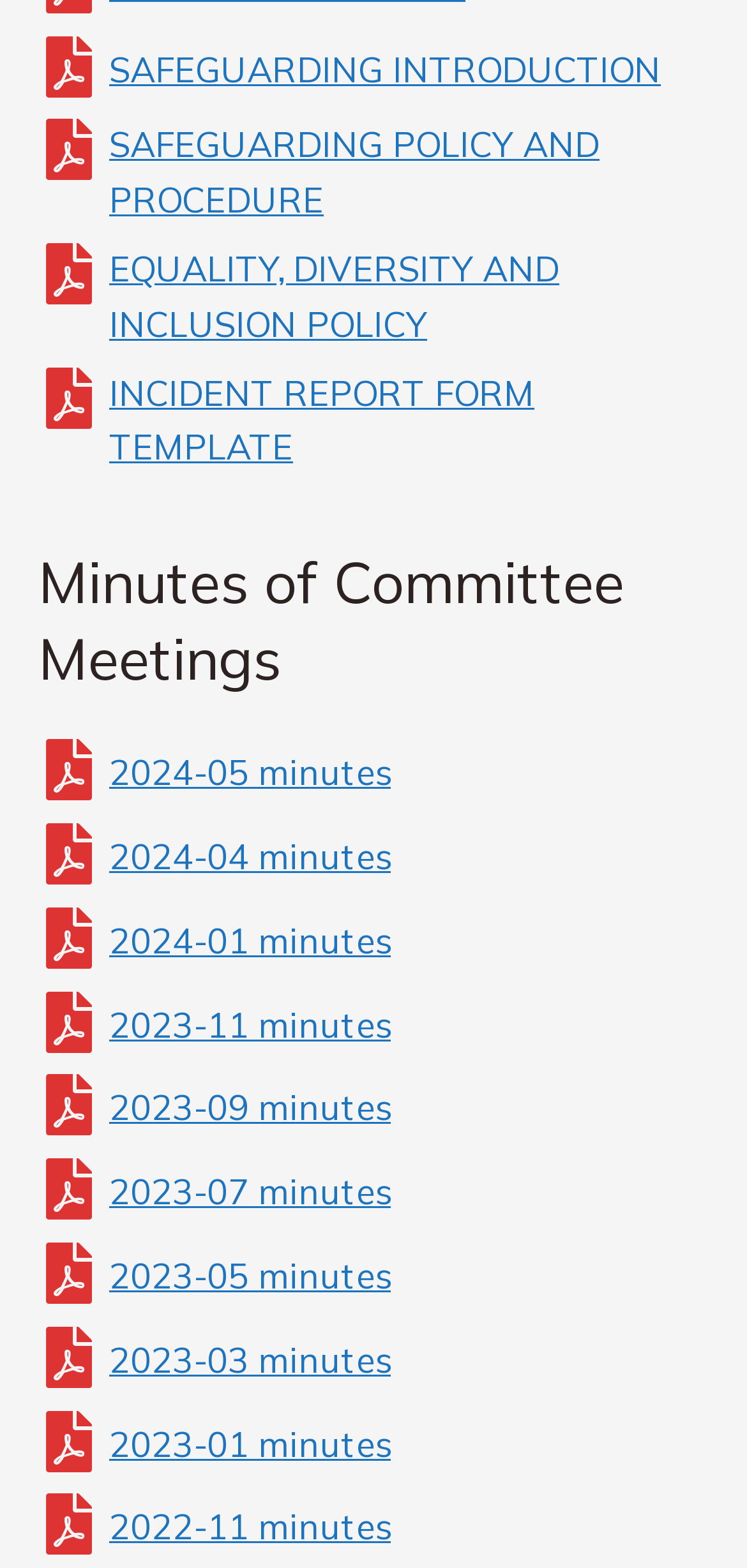What is the main topic of the webpage?
Please elaborate on the answer to the question with detailed information.

Based on the links and headings on the webpage, it appears to be related to committee meetings and policies, including safeguarding, equality, and incident reports.